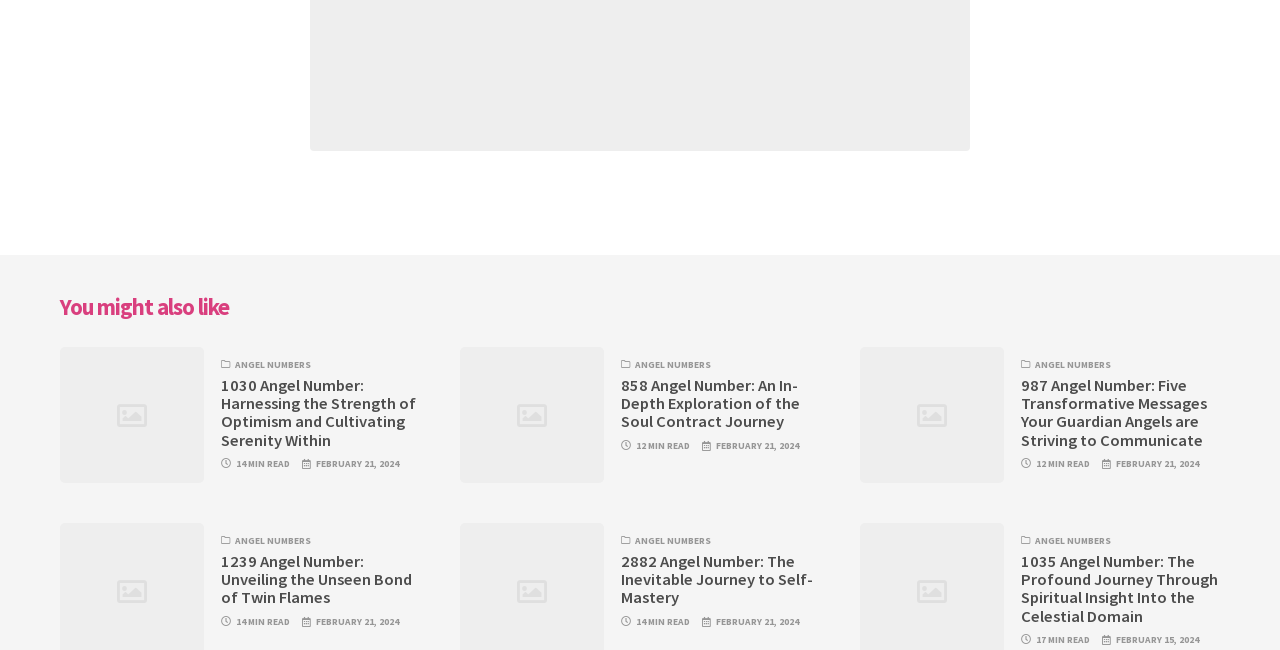Could you specify the bounding box coordinates for the clickable section to complete the following instruction: "Click on the HOME link"?

None